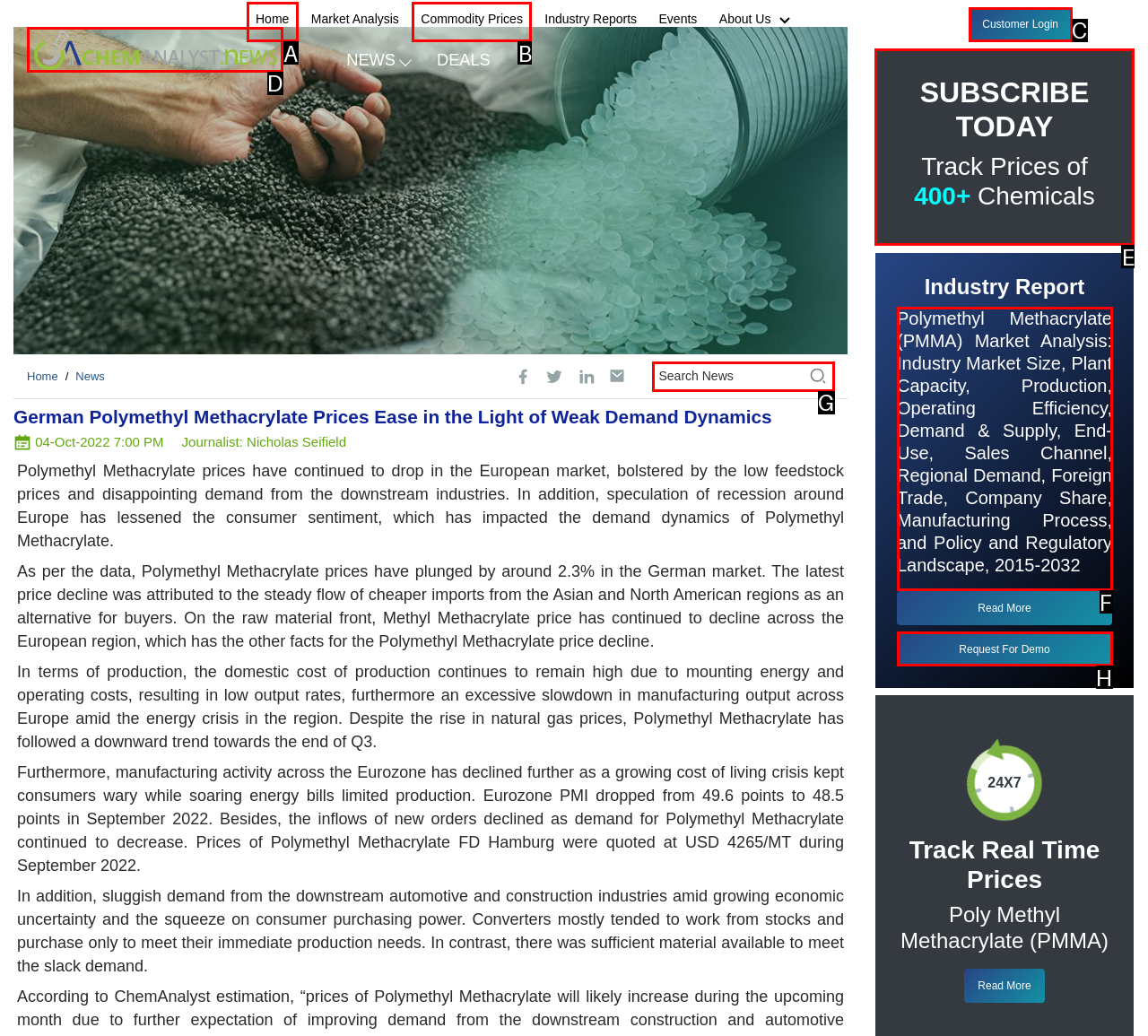Point out the UI element to be clicked for this instruction: Subscribe today to track prices of 400+ chemicals. Provide the answer as the letter of the chosen element.

E